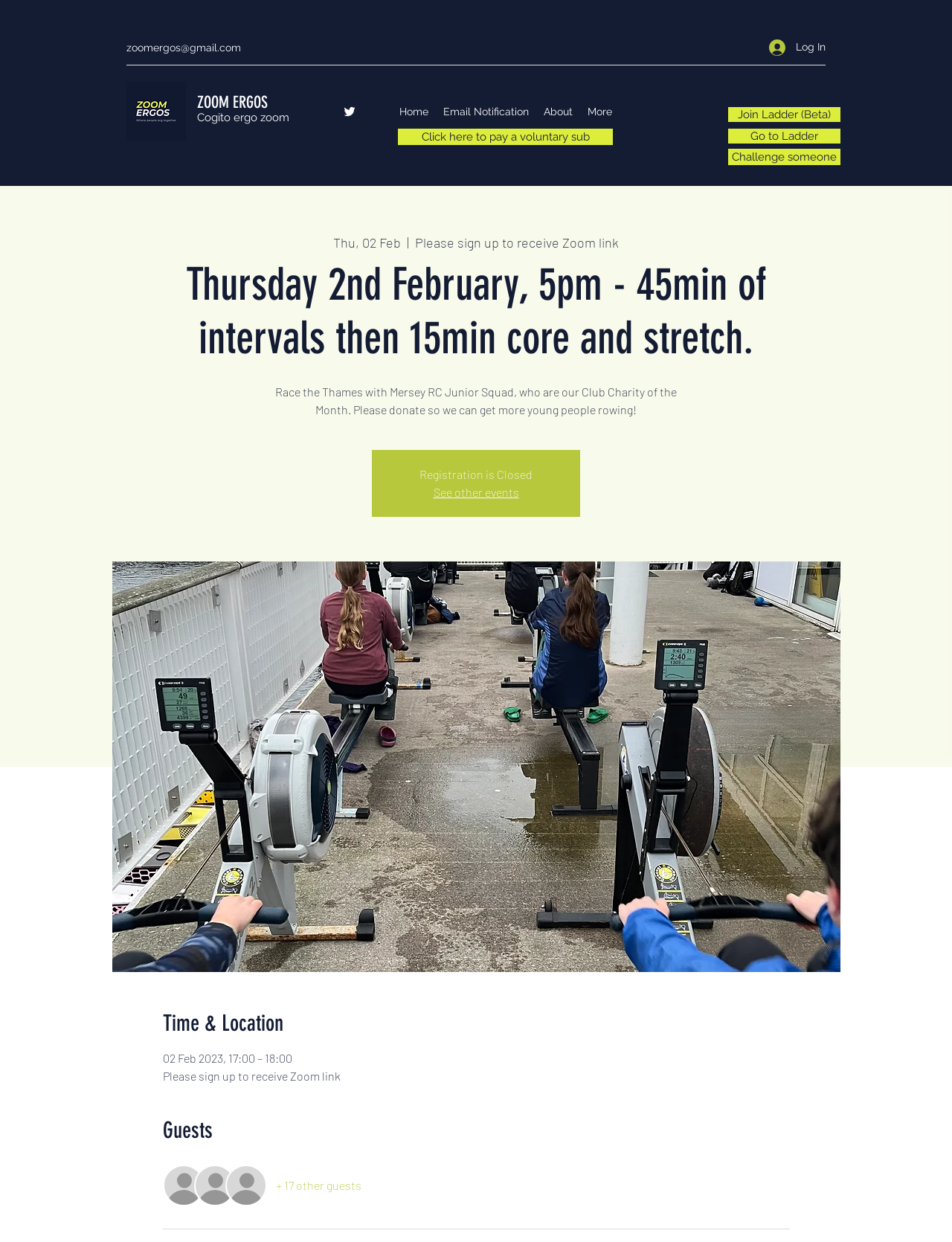Please identify the bounding box coordinates of the element I need to click to follow this instruction: "Visit the 'Facebook' social media page".

None